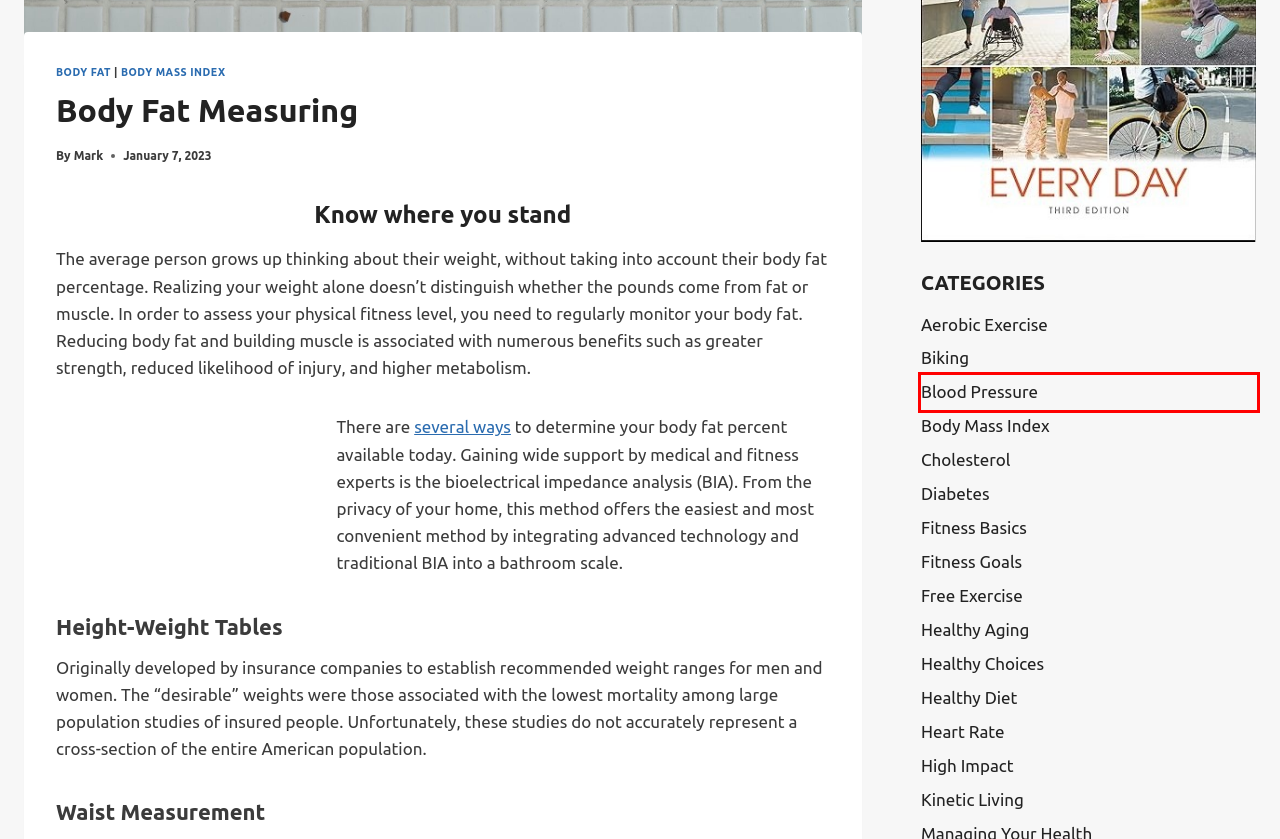You are given a screenshot of a webpage within which there is a red rectangle bounding box. Please choose the best webpage description that matches the new webpage after clicking the selected element in the bounding box. Here are the options:
A. Healthy Diet - Live Kinetic
B. Heart Rate - Live Kinetic
C. Biking - Live Kinetic
D. Aerobic Exercise - Live Kinetic
E. Diabetes - Live Kinetic
F. Free Exercise - Live Kinetic
G. Blood Pressure - Live Kinetic
H. Cholesterol - Live Kinetic

G